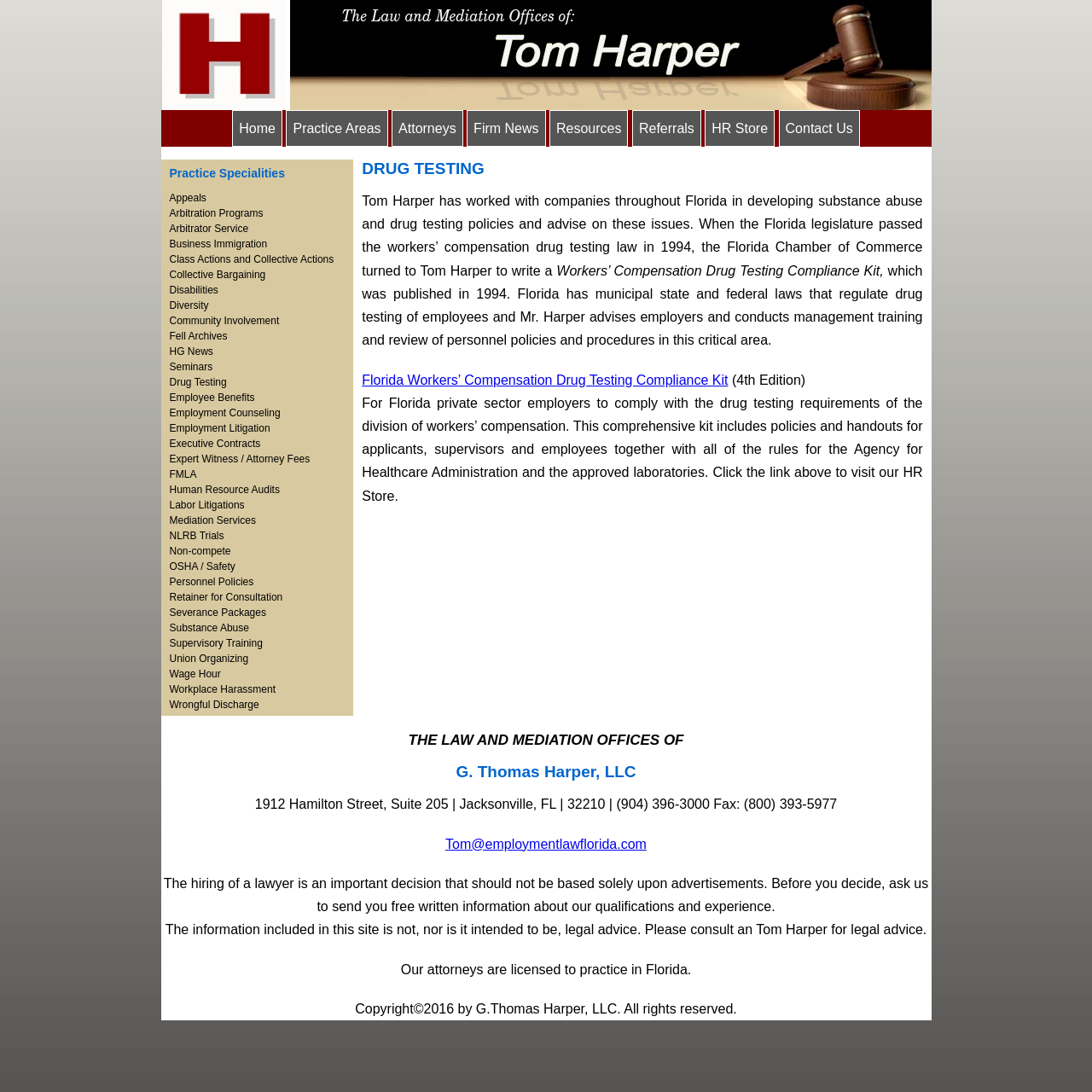What is the purpose of the 'Florida Workers’ Compensation Drug Testing Compliance Kit'?
Identify the answer in the screenshot and reply with a single word or phrase.

For Florida private sector employers to comply with drug testing requirements